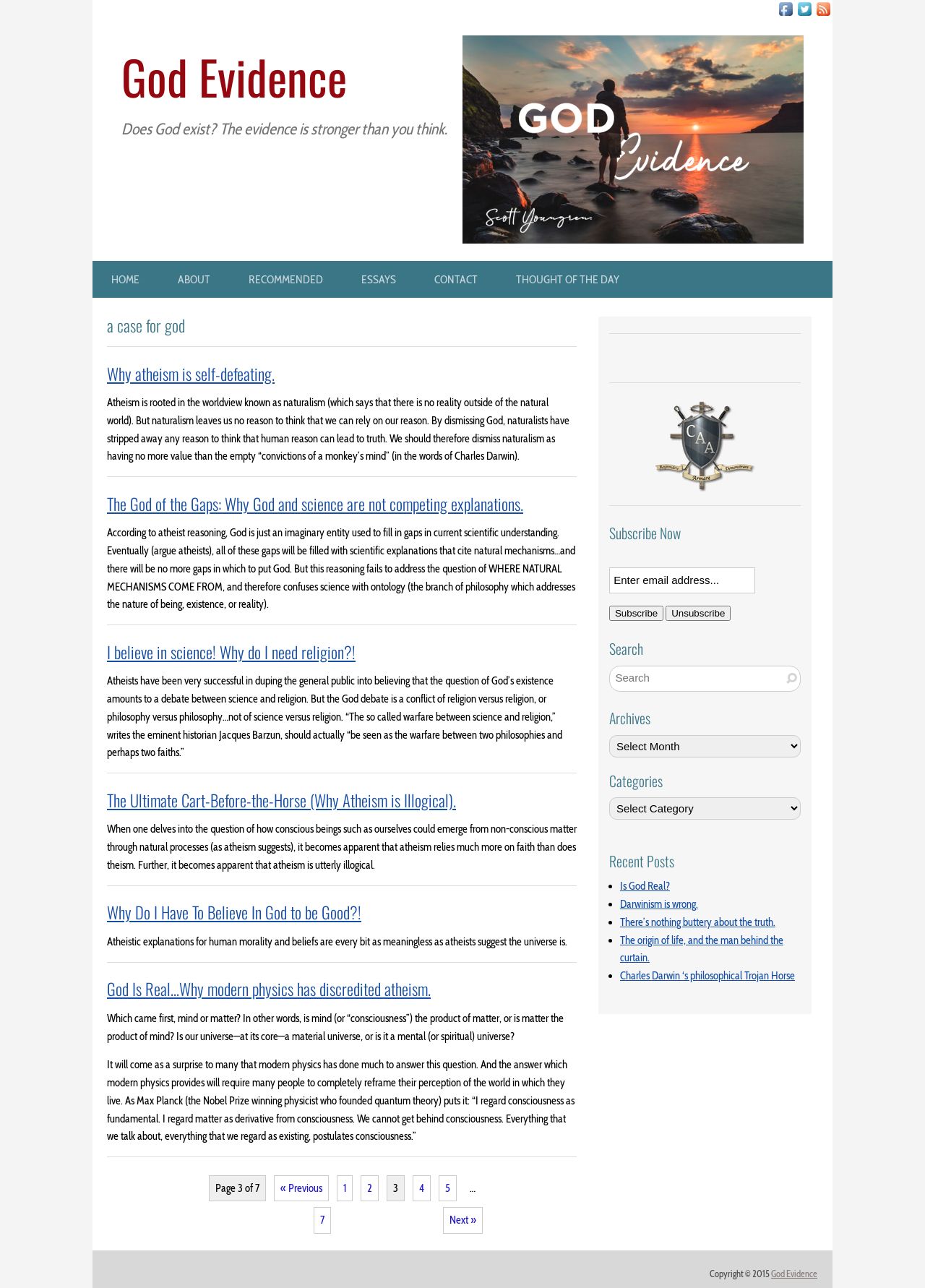Determine the bounding box coordinates of the target area to click to execute the following instruction: "Search."

[0.659, 0.517, 0.866, 0.537]